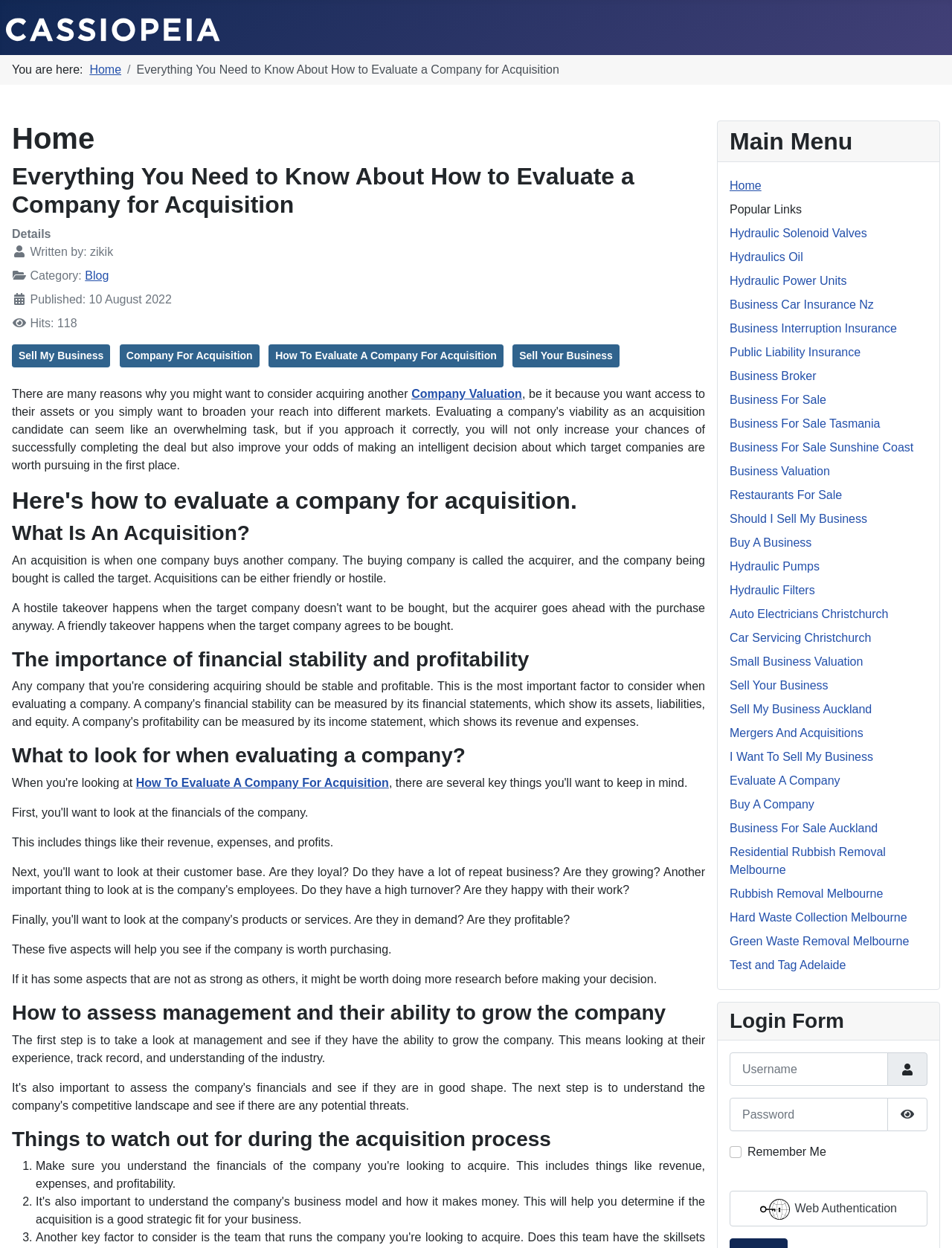Give a one-word or short phrase answer to this question: 
What is the importance of evaluating a company for acquisition?

financial stability and profitability